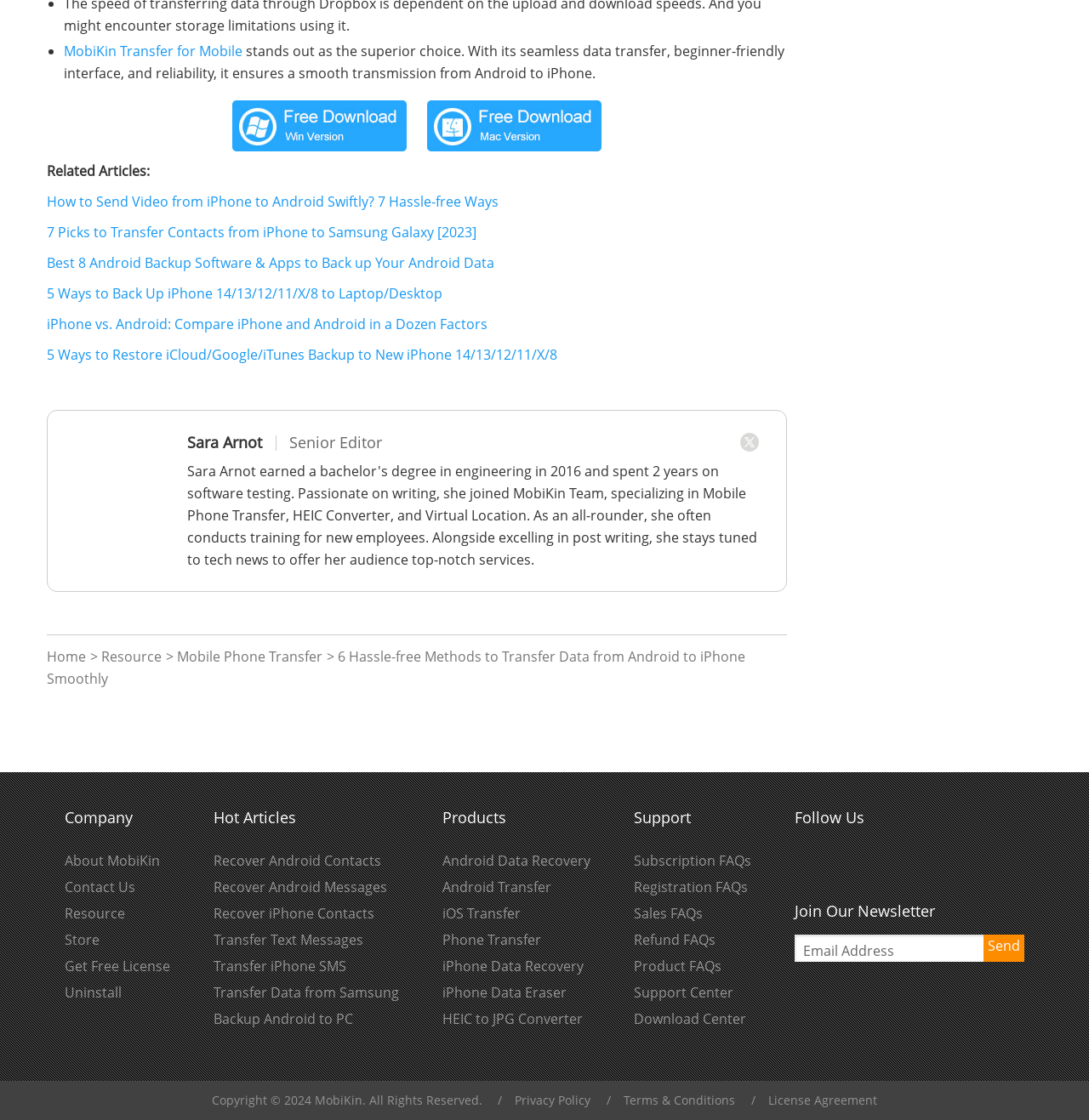Determine the bounding box coordinates of the UI element described below. Use the format (top-left x, top-left y, bottom-right x, bottom-right y) with floating point numbers between 0 and 1: Recover Android Messages

[0.196, 0.784, 0.355, 0.801]